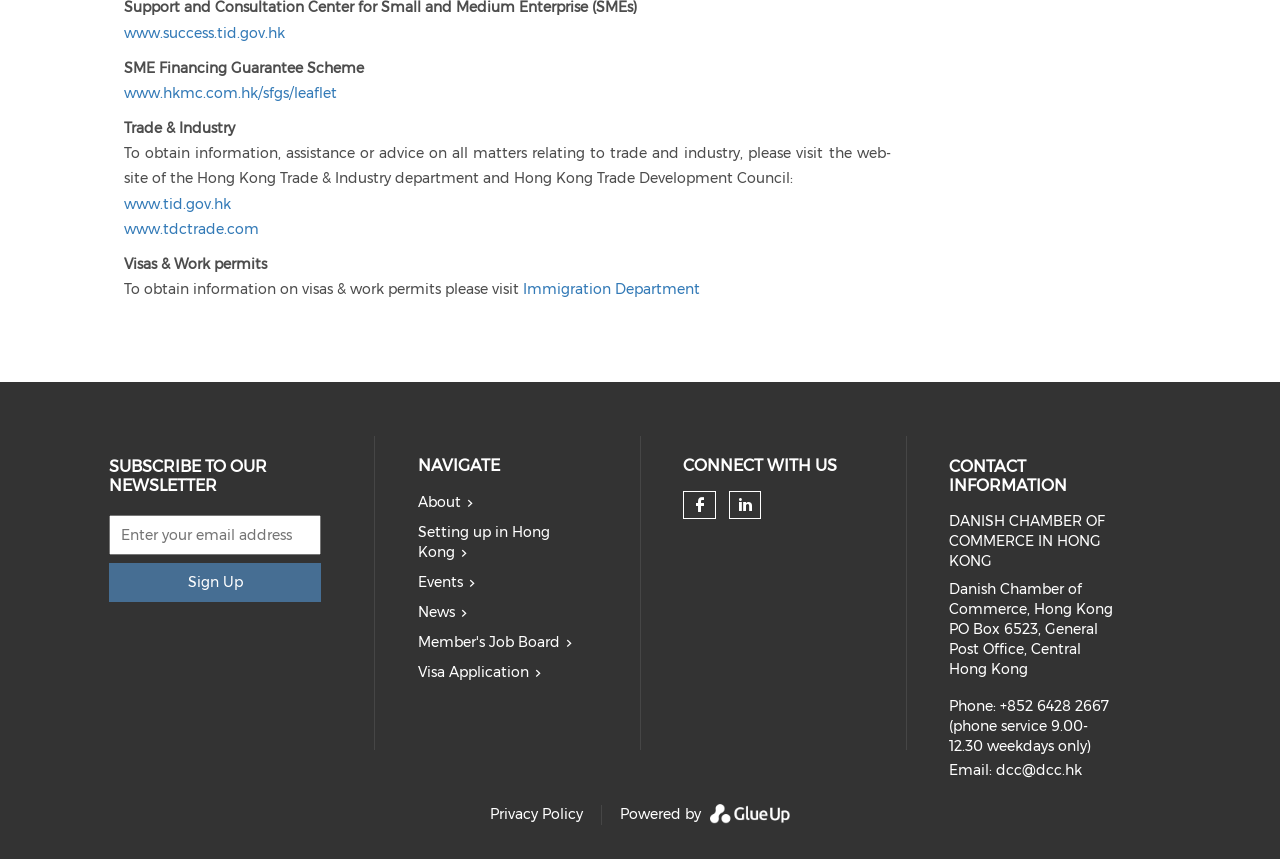Using the provided element description, identify the bounding box coordinates as (top-left x, top-left y, bottom-right x, bottom-right y). Ensure all values are between 0 and 1. Description: News

[0.326, 0.696, 0.458, 0.731]